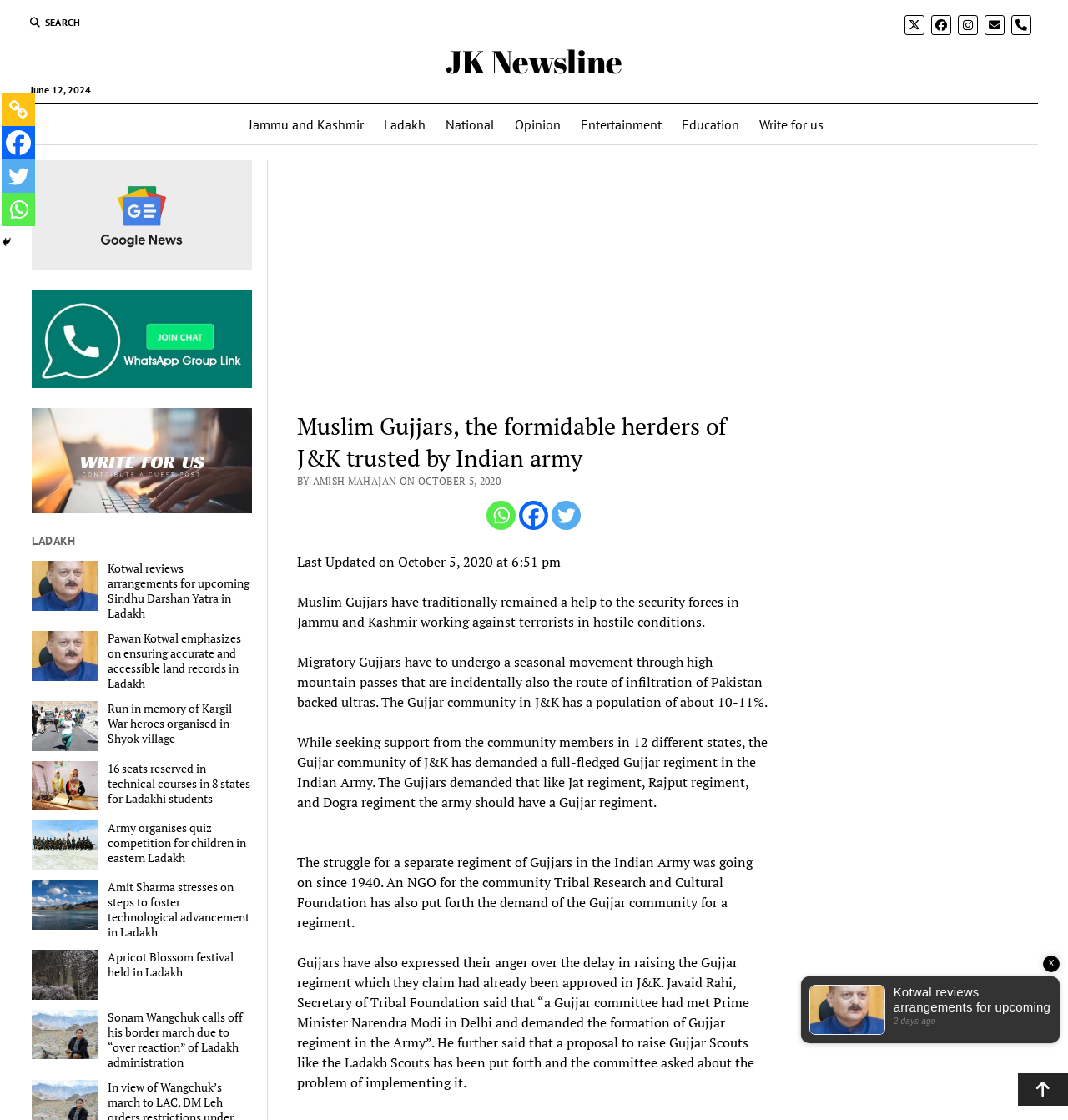Answer the following query with a single word or phrase:
What is the name of the NGO mentioned in the article?

Tribal Research and Cultural Foundation